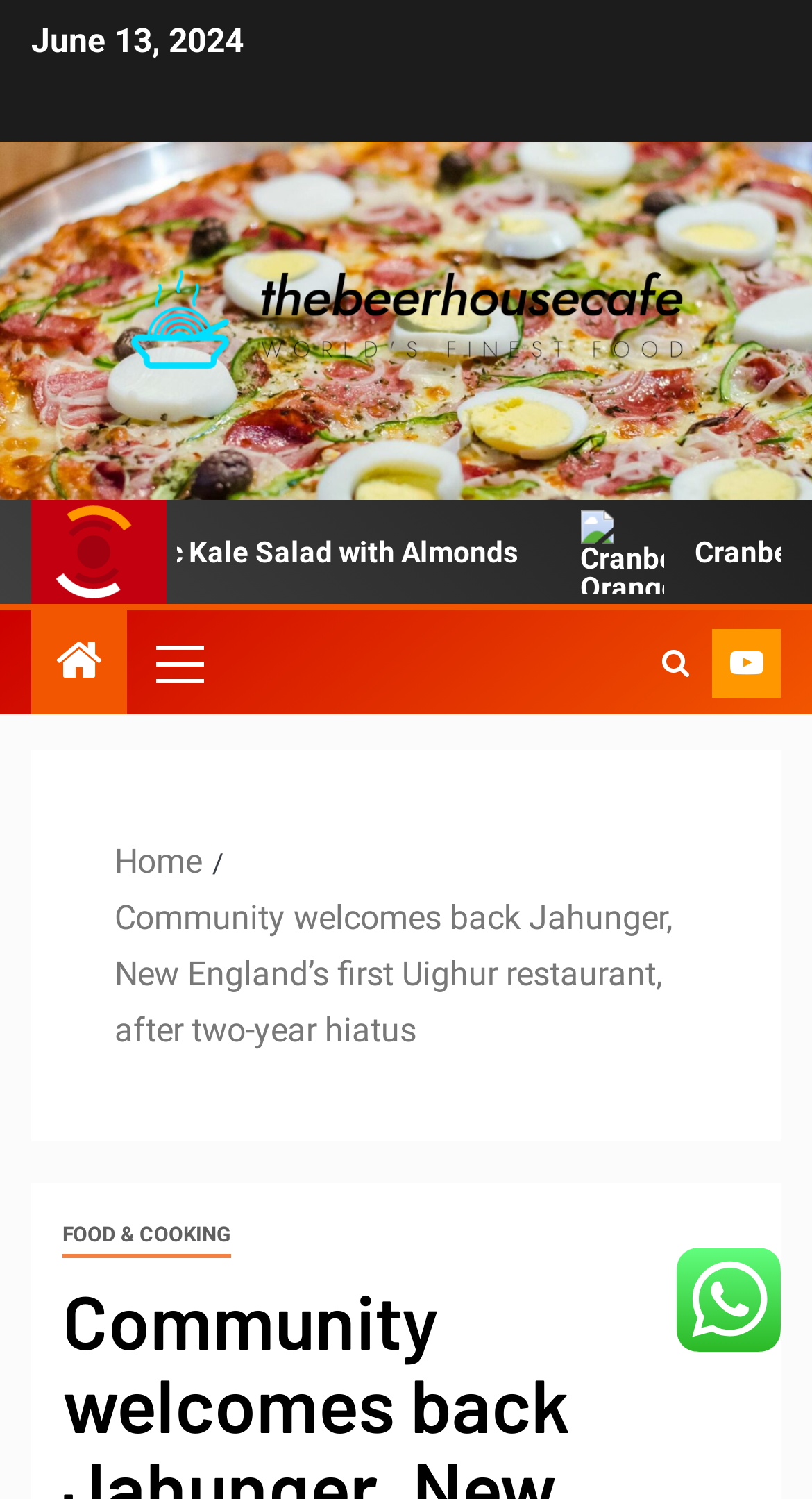What is the date mentioned on the webpage?
Please answer the question with as much detail and depth as you can.

The date is mentioned at the top of the webpage, which is 'June 13, 2024', indicating the publication or update date of the article.